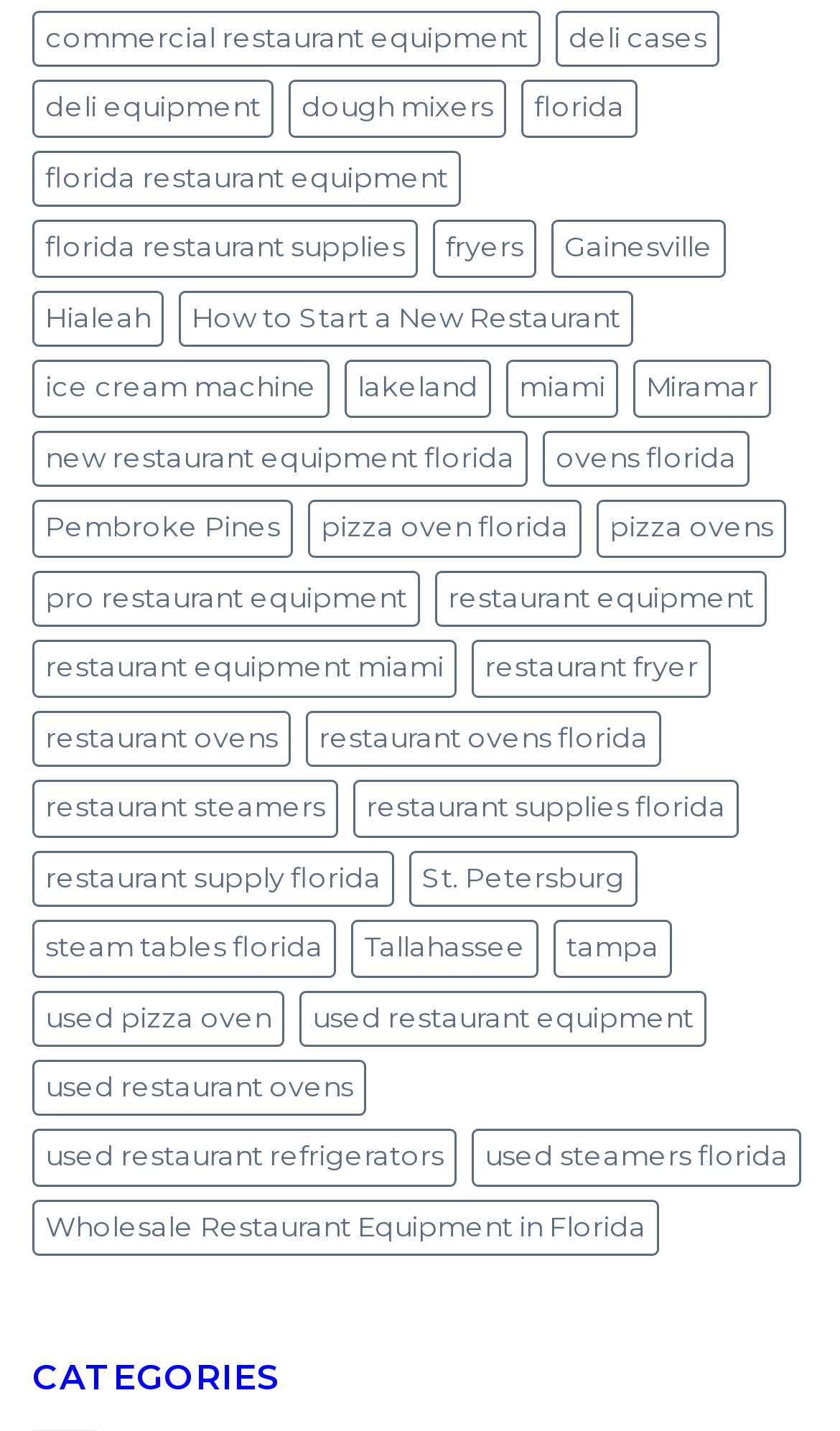Based on the image, give a detailed response to the question: What is the location mentioned most frequently on this webpage?

After reviewing the links on the webpage, I noticed that 'Florida' is mentioned multiple times, including 'Florida restaurant equipment', 'Florida restaurant supplies', and 'new restaurant equipment florida', indicating that it is the location mentioned most frequently on this webpage.